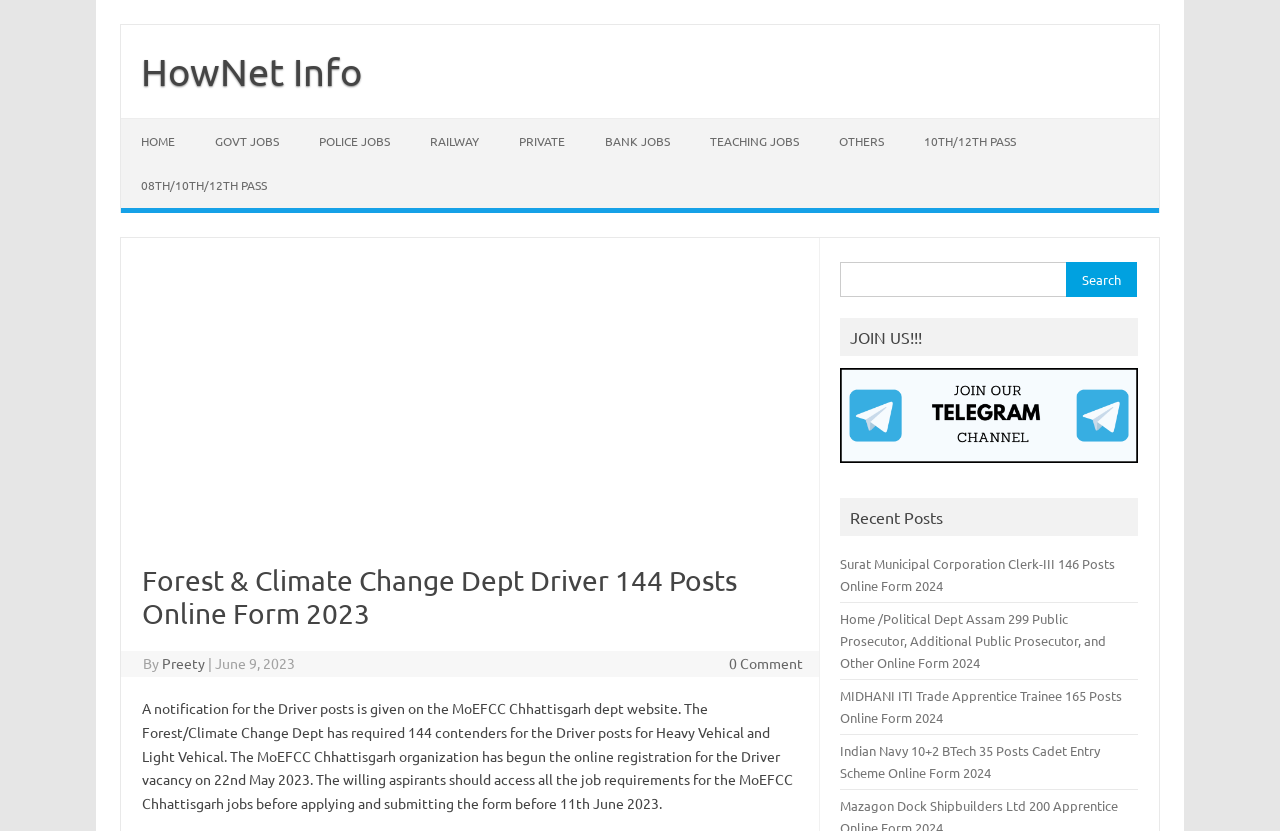Pinpoint the bounding box coordinates of the clickable element to carry out the following instruction: "Read the Forest & Climate Change Dept Driver 144 Posts Online Form 2023."

[0.111, 0.678, 0.623, 0.759]